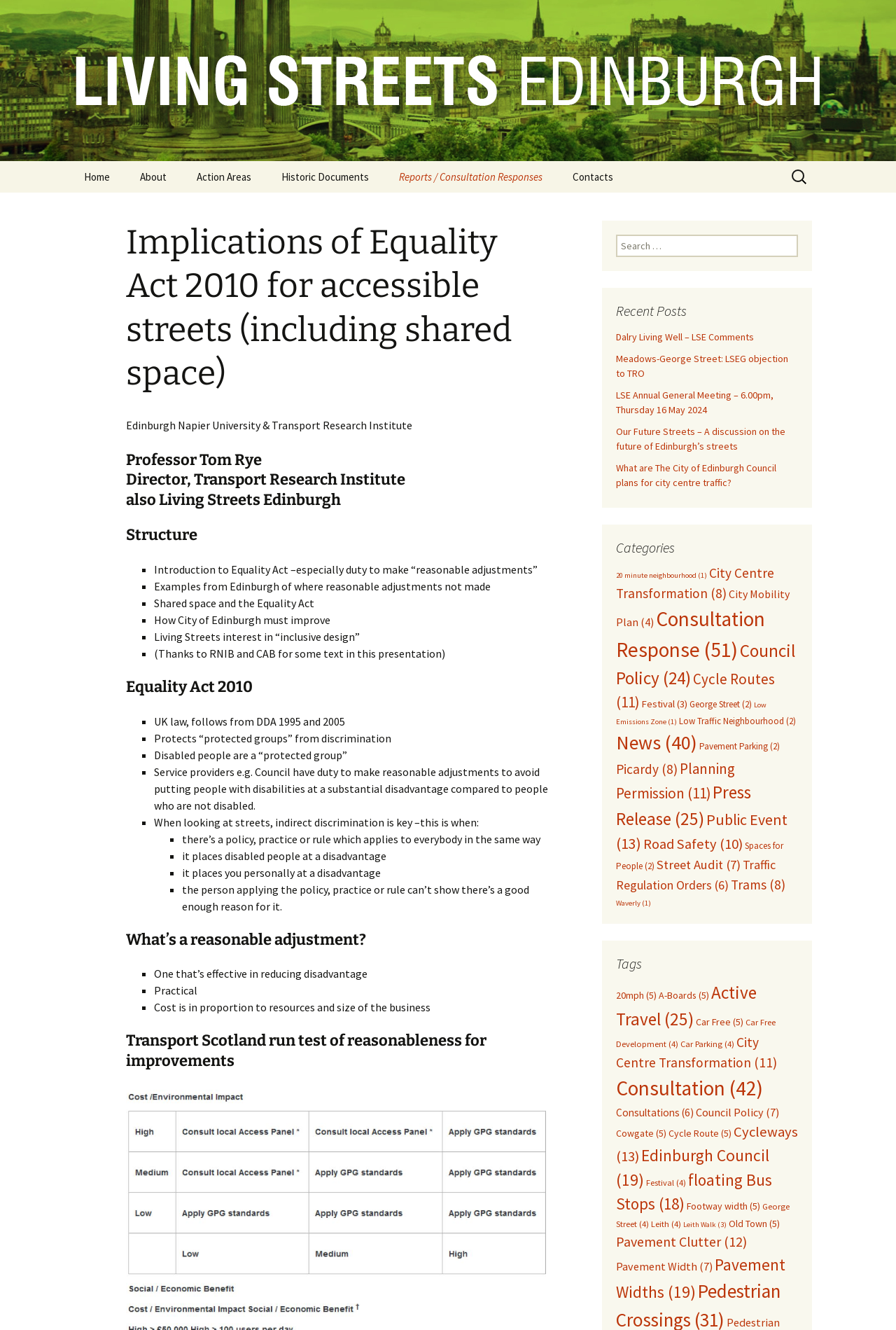Pinpoint the bounding box coordinates of the clickable area needed to execute the instruction: "Search for:". The coordinates should be specified as four float numbers between 0 and 1, i.e., [left, top, right, bottom].

[0.88, 0.122, 0.906, 0.144]